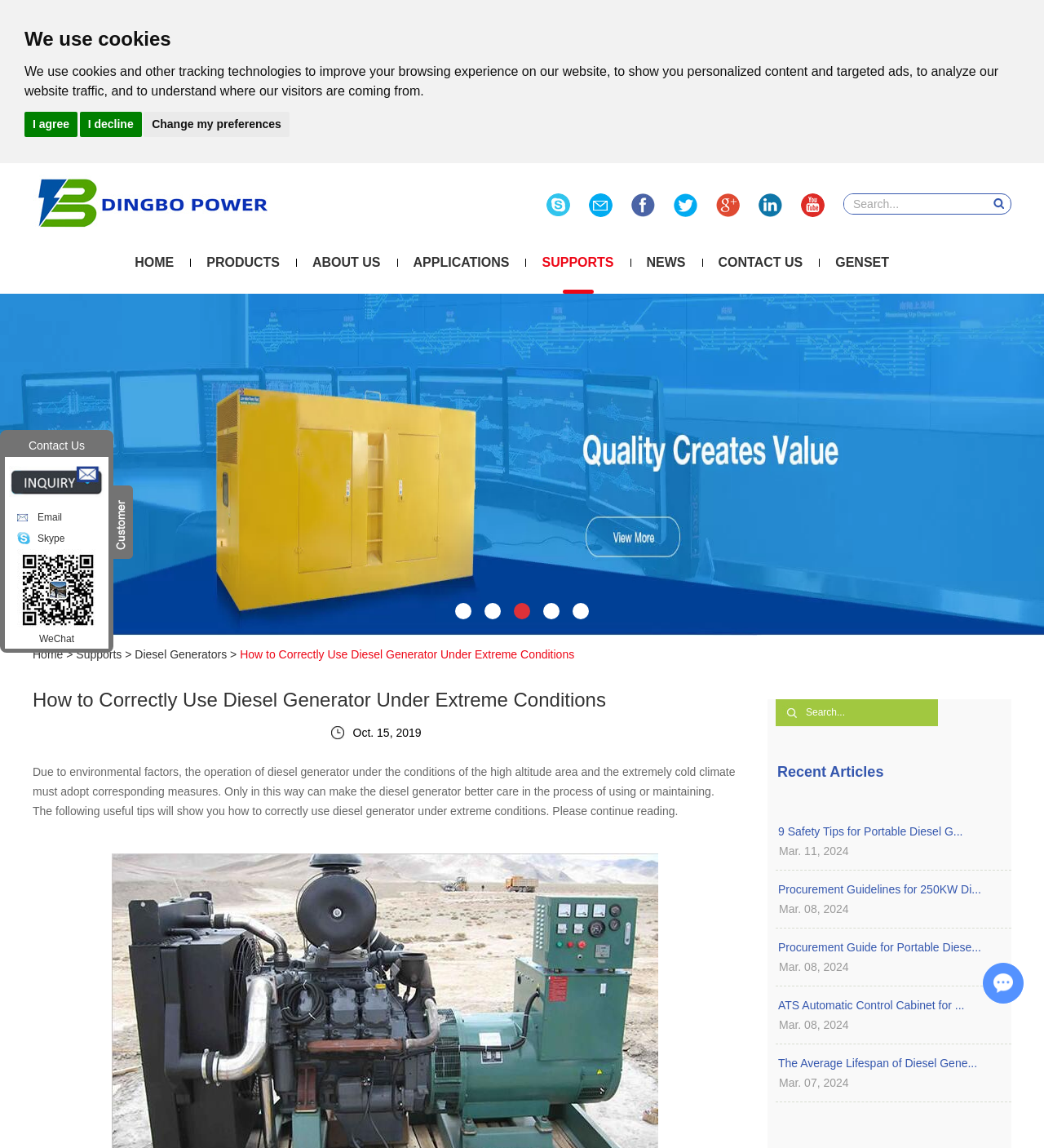Reply to the question with a single word or phrase:
What is the company name at the top left corner?

Guangxi Dingbo Power Equipment Manufacturing Co., Ltd.